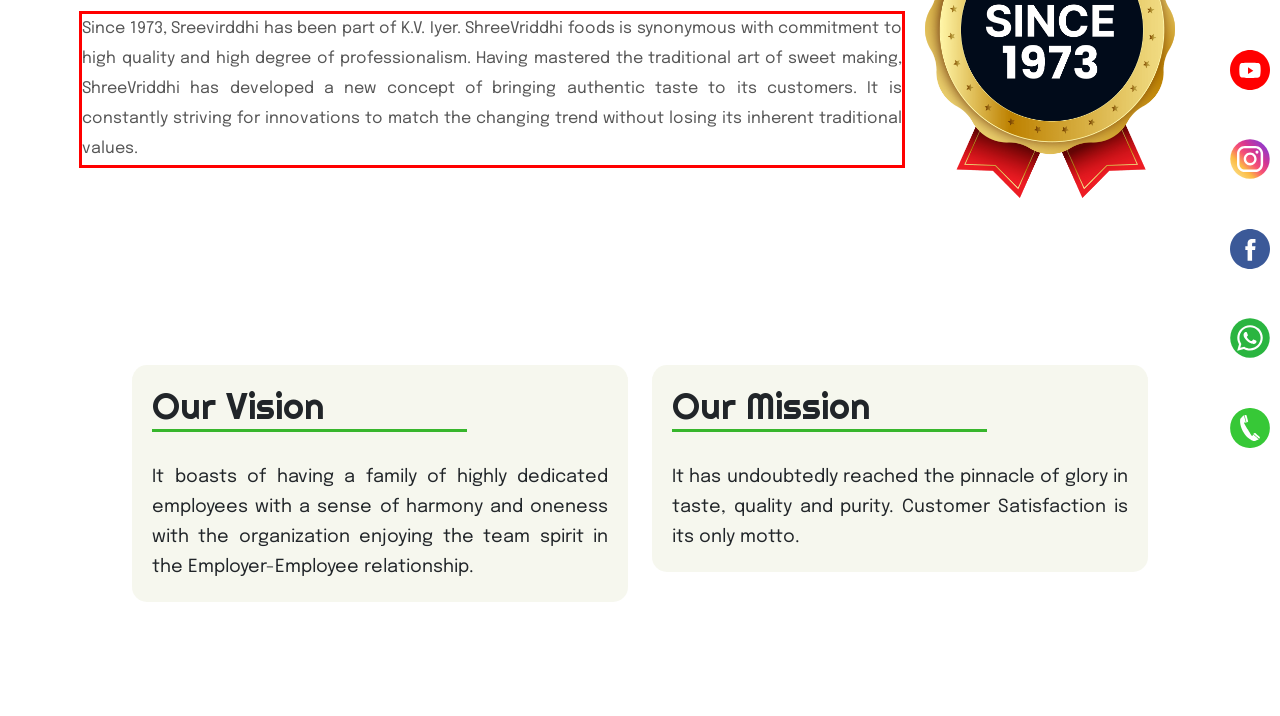Perform OCR on the text inside the red-bordered box in the provided screenshot and output the content.

Since 1973, Sreevirddhi has been part of K.V. Iyer. ShreeVriddhi foods is synonymous with commitment to high quality and high degree of professionalism. Having mastered the traditional art of sweet making, ShreeVriddhi has developed a new concept of bringing authentic taste to its customers. It is constantly striving for innovations to match the changing trend without losing its inherent traditional values.